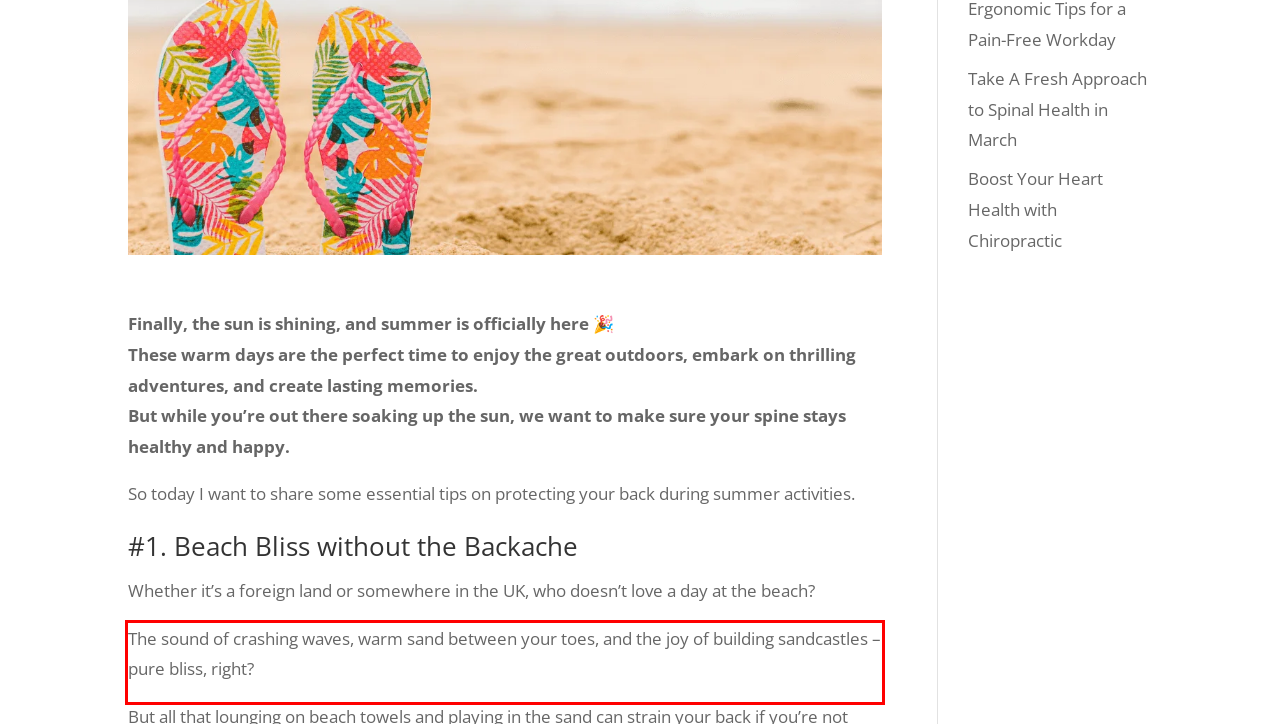Please identify and extract the text content from the UI element encased in a red bounding box on the provided webpage screenshot.

The sound of crashing waves, warm sand between your toes, and the joy of building sandcastles – pure bliss, right?